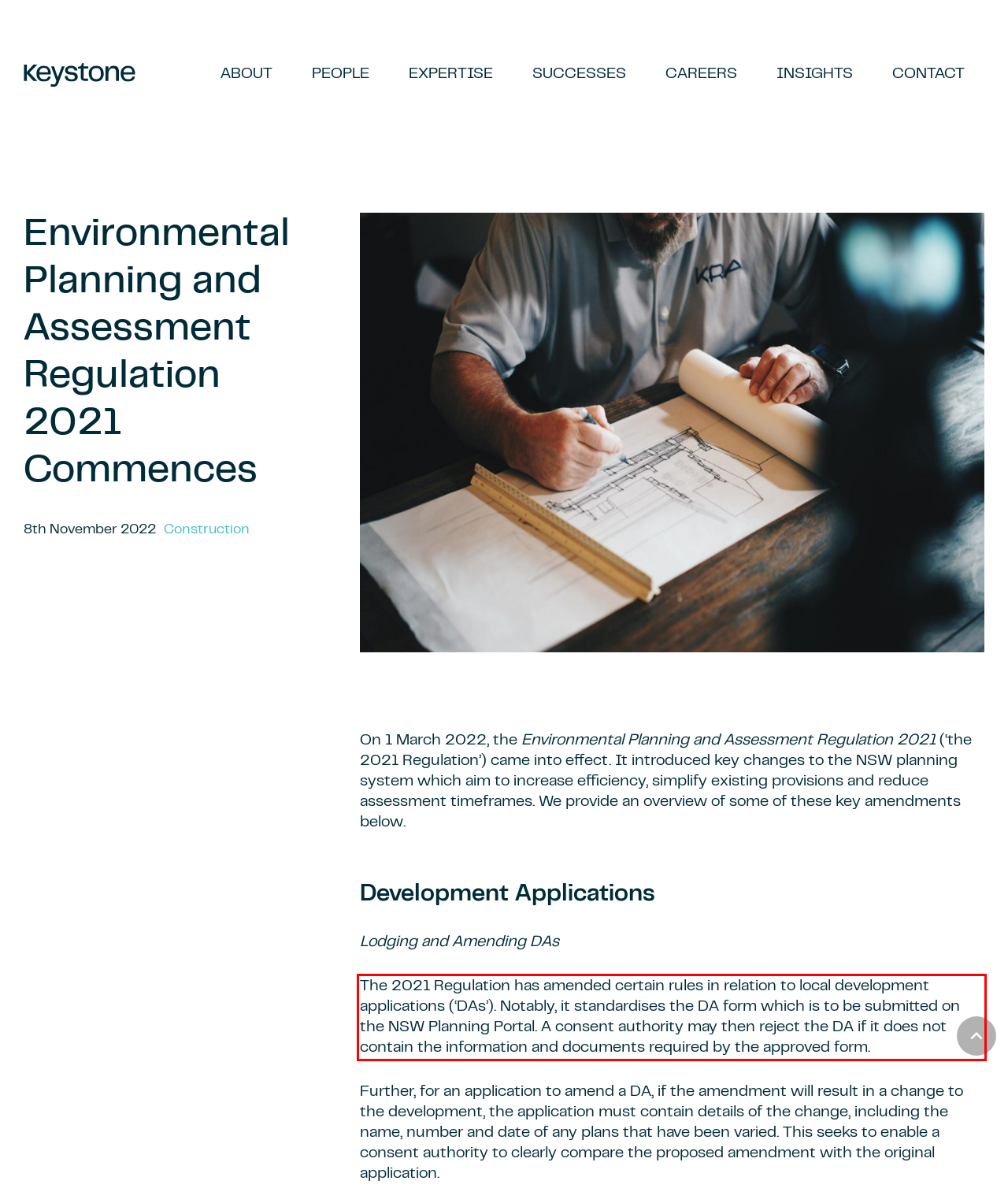In the given screenshot, locate the red bounding box and extract the text content from within it.

The 2021 Regulation has amended certain rules in relation to local development applications (‘DAs’). Notably, it standardises the DA form which is to be submitted on the NSW Planning Portal. A consent authority may then reject the DA if it does not contain the information and documents required by the approved form.